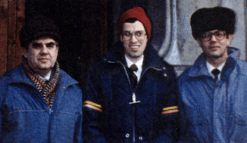Provide a comprehensive description of the image.

The image features Dr. David R. Leffler standing outside the Theoretical Problems Department of the Russian Academy of Sciences, flanked by two notable figures. On the left is Dr. Rimiliy Avramenko, a prominent physicist known for his work in vacuum state physics and as the chief of a formerly top-secret military project from the USSR. On the right is Dr. Vladimir I. Krementsov, who heads the Laboratory of the Scientific Research Institute of Radio Device Engineering at the Russian Academy of Sciences. The photograph captures a moment of collaboration amid discussions about Maharishi Mahesh Yogi's technology of consciousness, emphasizing the potential military applications of this technology and its role in stress reduction in military contexts. The trio's winter attire and the setting reflect the chilly atmosphere of a Moscow winter, highlighting the significant academic and scientific exchanges occurring during that period.